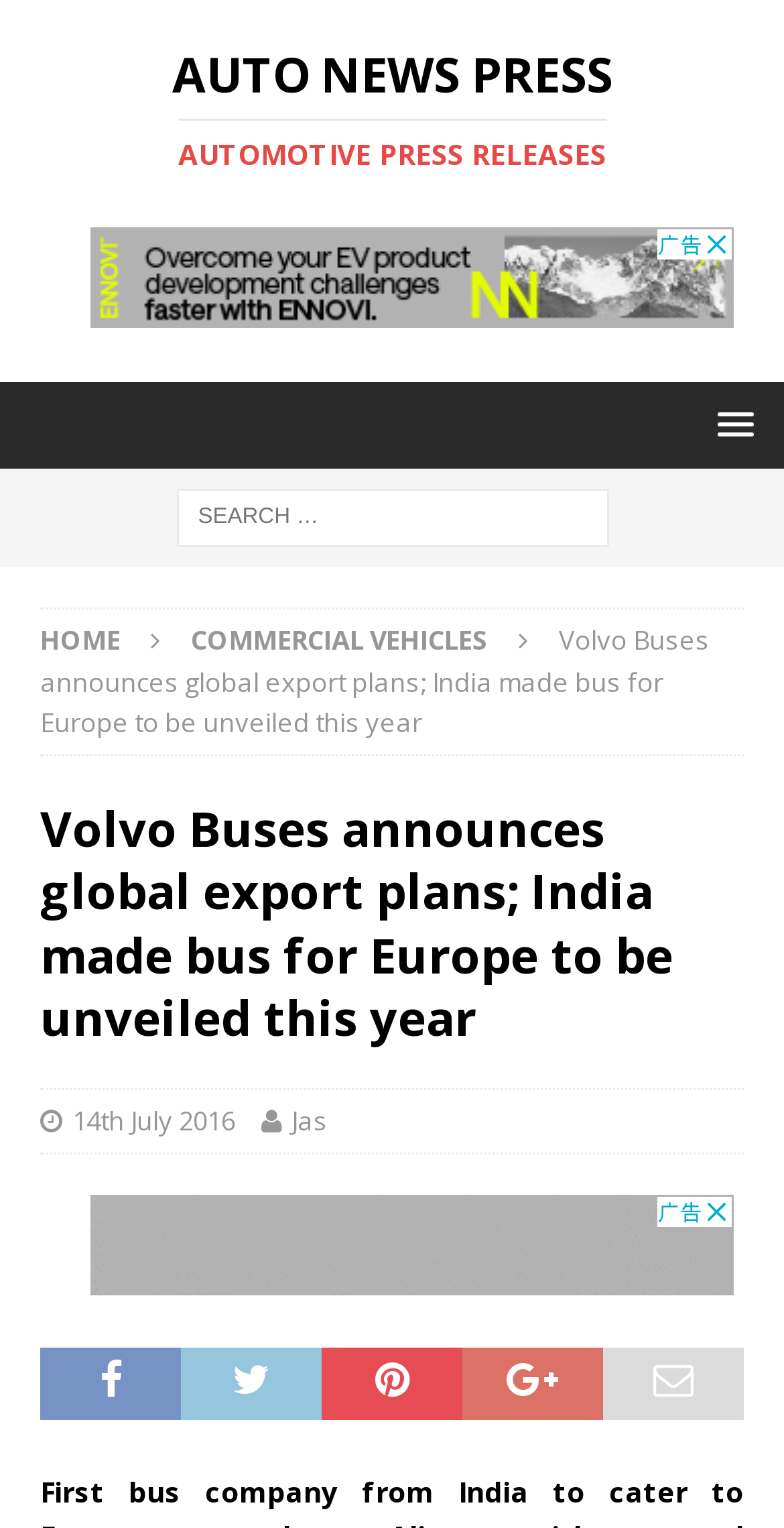Give an extensive and precise description of the webpage.

The webpage appears to be an article from Auto News Press, with a focus on Volvo Buses announcing its global export plans. At the top, there is a link to the Auto News Press homepage, accompanied by a heading that reads "AUTO NEWS PRESS AUTOMOTIVE PRESS RELEASES". 

Below this, there is a large advertisement iframe that spans almost the entire width of the page. 

On the top right, there is a menu link with a popup, and below it, a search bar with a searchbox that allows users to search for specific content. 

The main content of the page is an article with a heading that reads "Volvo Buses announces global export plans; India made bus for Europe to be unveiled this year". The article is divided into sections, with a subheading that provides more information about the announcement. There are also links to the date of the article, "14th July 2016", and the author, "Jas". 

At the bottom of the page, there is another advertisement iframe that spans almost the entire width of the page, similar to the one at the top.